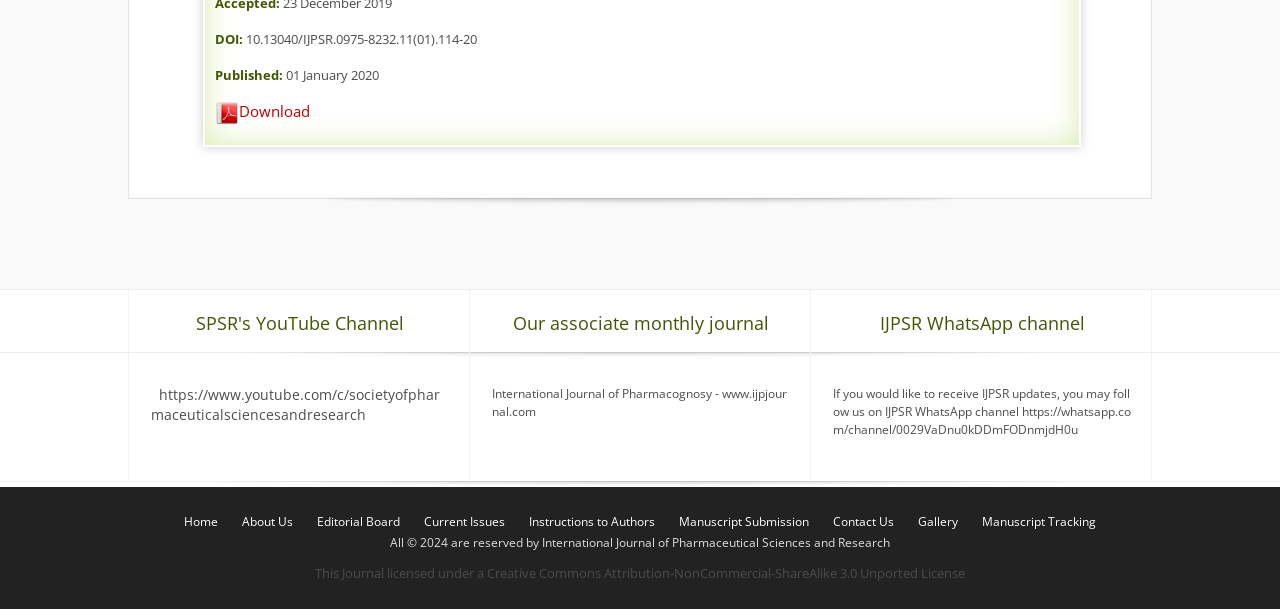Please provide the bounding box coordinates for the element that needs to be clicked to perform the following instruction: "Download the file". The coordinates should be given as four float numbers between 0 and 1, i.e., [left, top, right, bottom].

[0.168, 0.166, 0.242, 0.199]